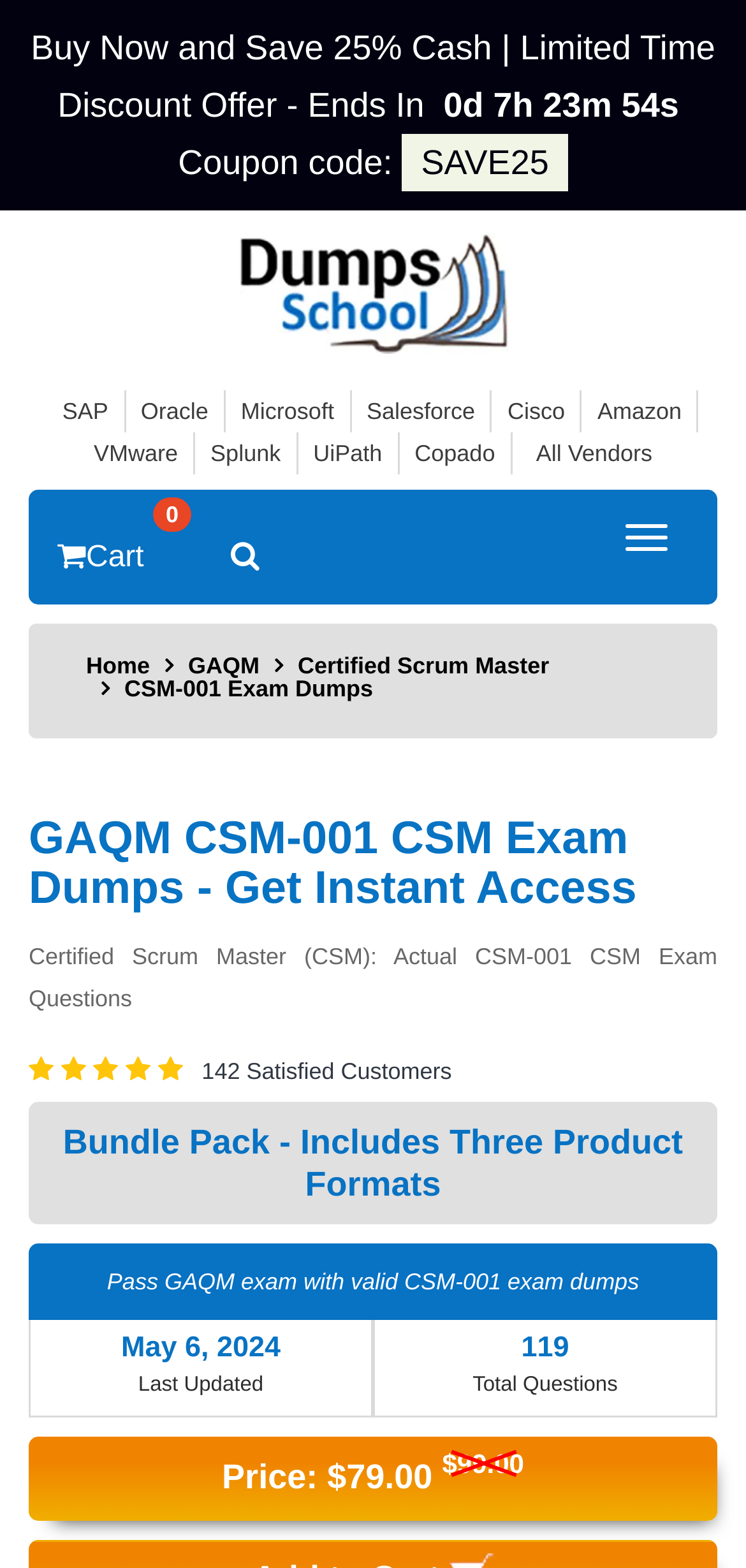Please provide a comprehensive response to the question based on the details in the image: What is the total number of questions in the exam?

The total number of questions in the exam can be found in the section that says 'Total Questions: 119'.